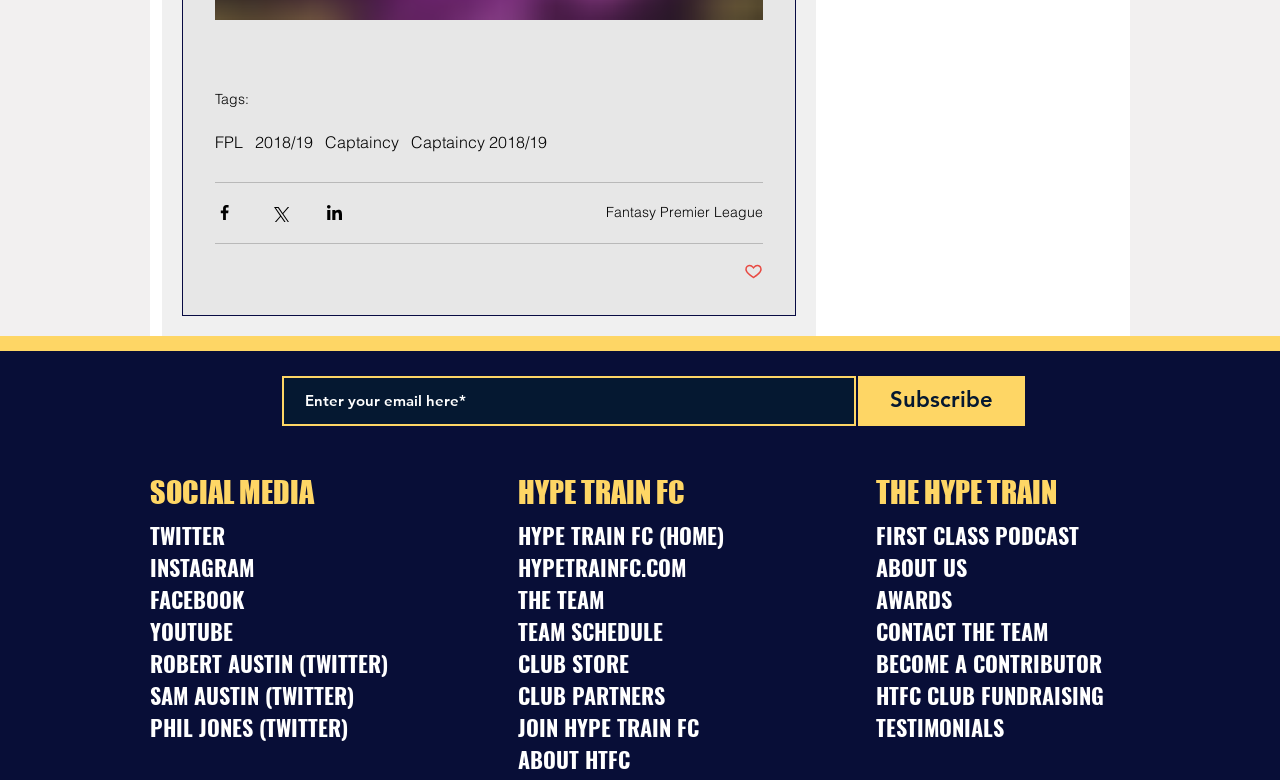Identify the bounding box coordinates of the element to click to follow this instruction: 'Visit the HYPE TRAIN FC website'. Ensure the coordinates are four float values between 0 and 1, provided as [left, top, right, bottom].

[0.405, 0.706, 0.536, 0.747]